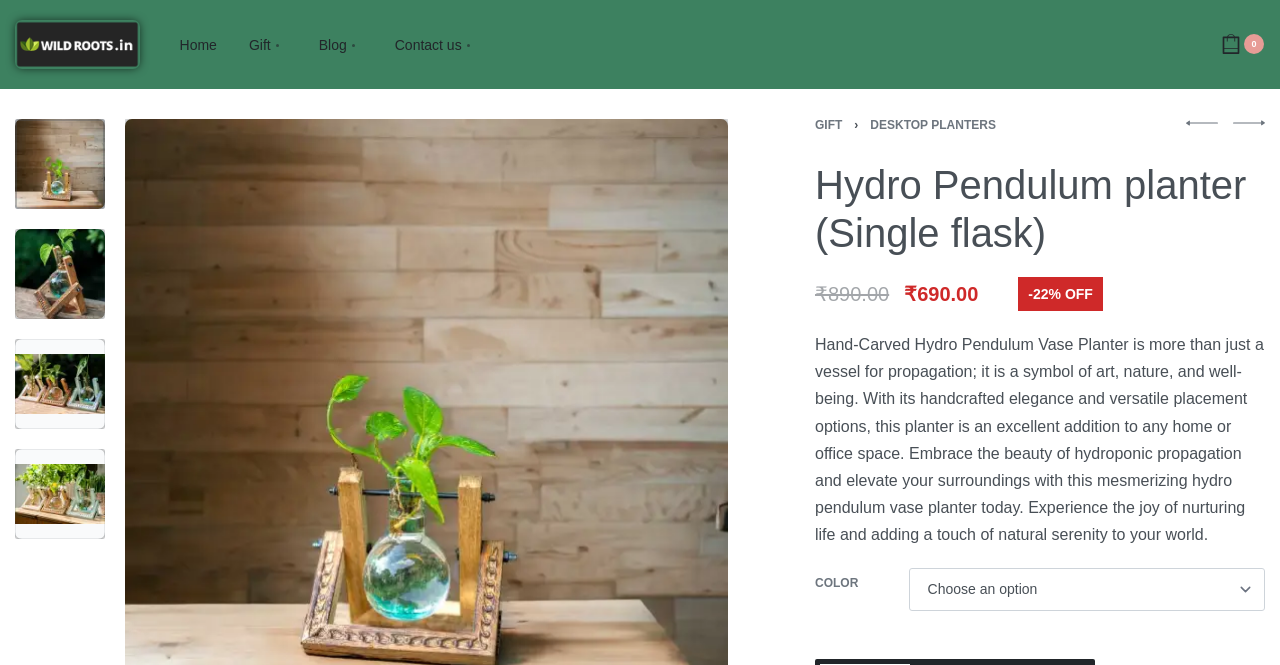What is the main title displayed on this webpage?

Hydro Pendulum planter (Single flask)